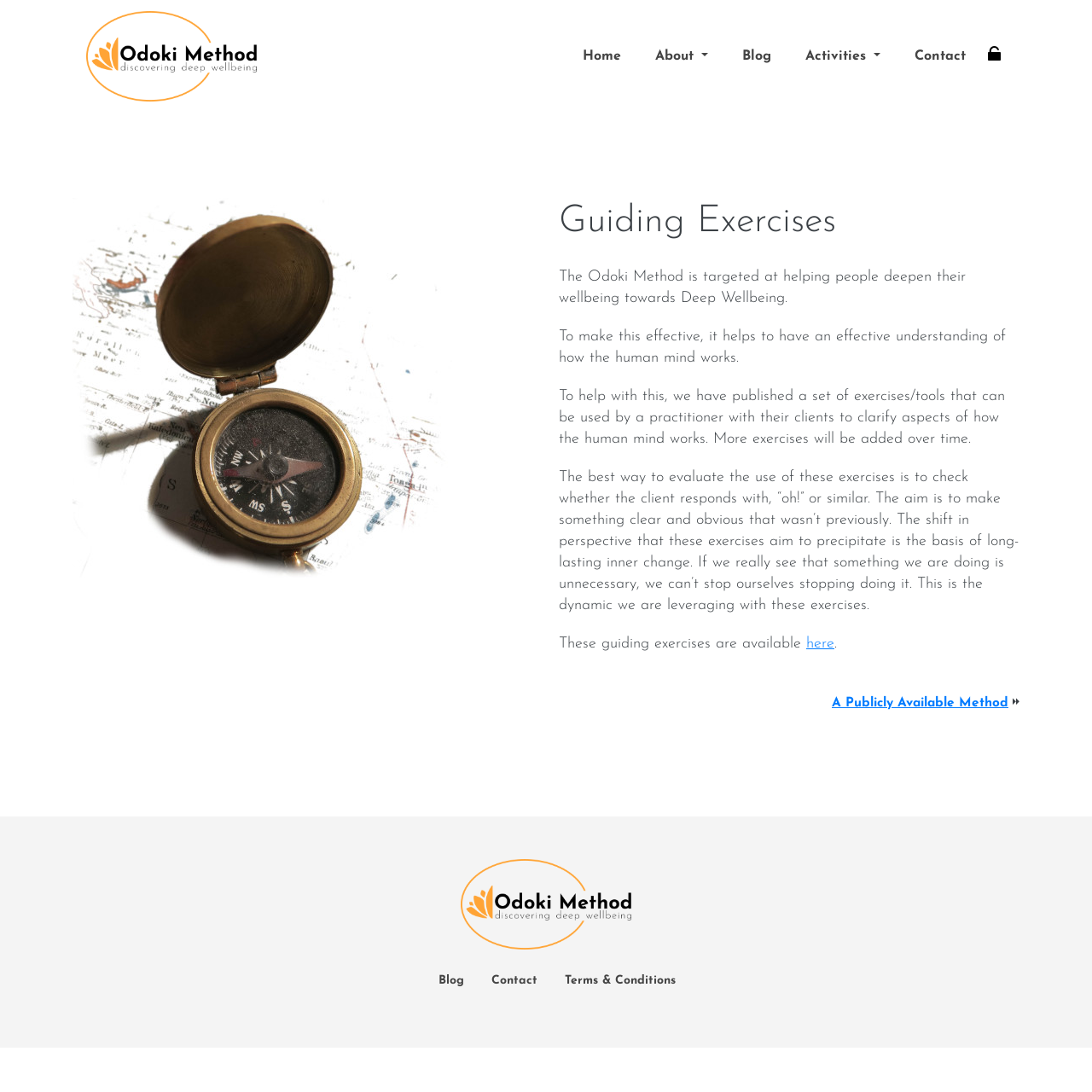From the details in the image, provide a thorough response to the question: How can the effectiveness of the exercises be evaluated?

The effectiveness of the exercises can be evaluated by checking whether the client responds with, 'oh!' or similar. This is stated in the StaticText element with the text 'The best way to evaluate the use of these exercises is to check whether the client responds with, “oh!” or similar.'